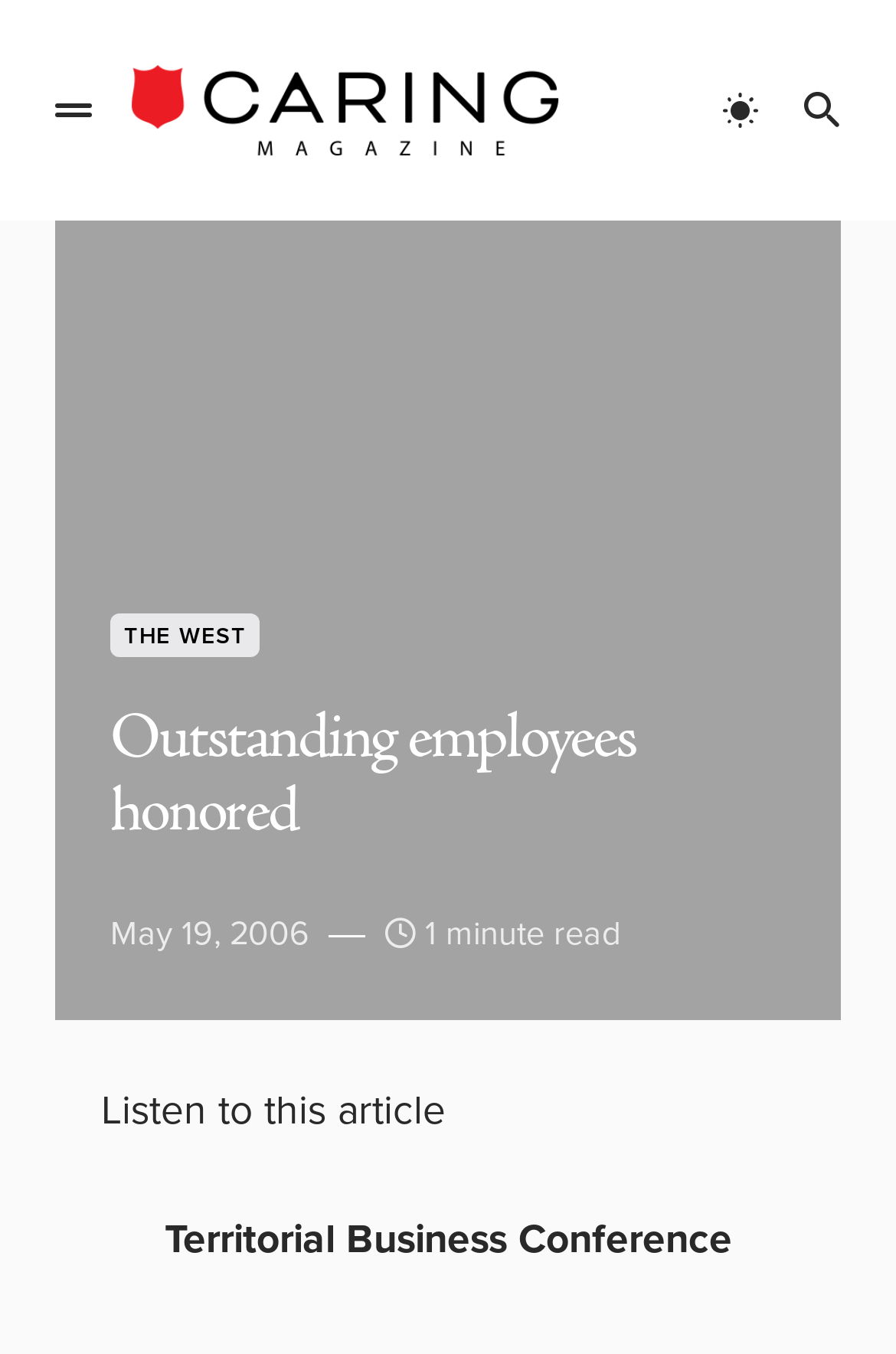Describe in detail what you see on the webpage.

The webpage appears to be an article page from "Caring Magazine" with a focus on honoring outstanding employees. At the top left, there is a button with no text, followed by a link to "Caring Magazine" with an accompanying image of the magazine's logo. On the top right, there are two more buttons with icons, possibly for navigation or social media sharing.

Below the top navigation, there is a large figure that spans most of the width of the page, likely an image related to the article. Above the figure, there is a link to "THE WEST", which may be a category or section of the magazine.

The main article title, "Outstanding employees honored", is prominently displayed in a heading near the top of the page. Below the title, there is a publication date, "May 19, 2006", and an estimated reading time, "1 minute read". 

Further down, there is a call-to-action to "Listen to this article", suggesting that an audio version of the article is available. Finally, at the very bottom of the page, there is a brief summary or subtitle, "Territorial Business Conference", which provides context for the article's content.